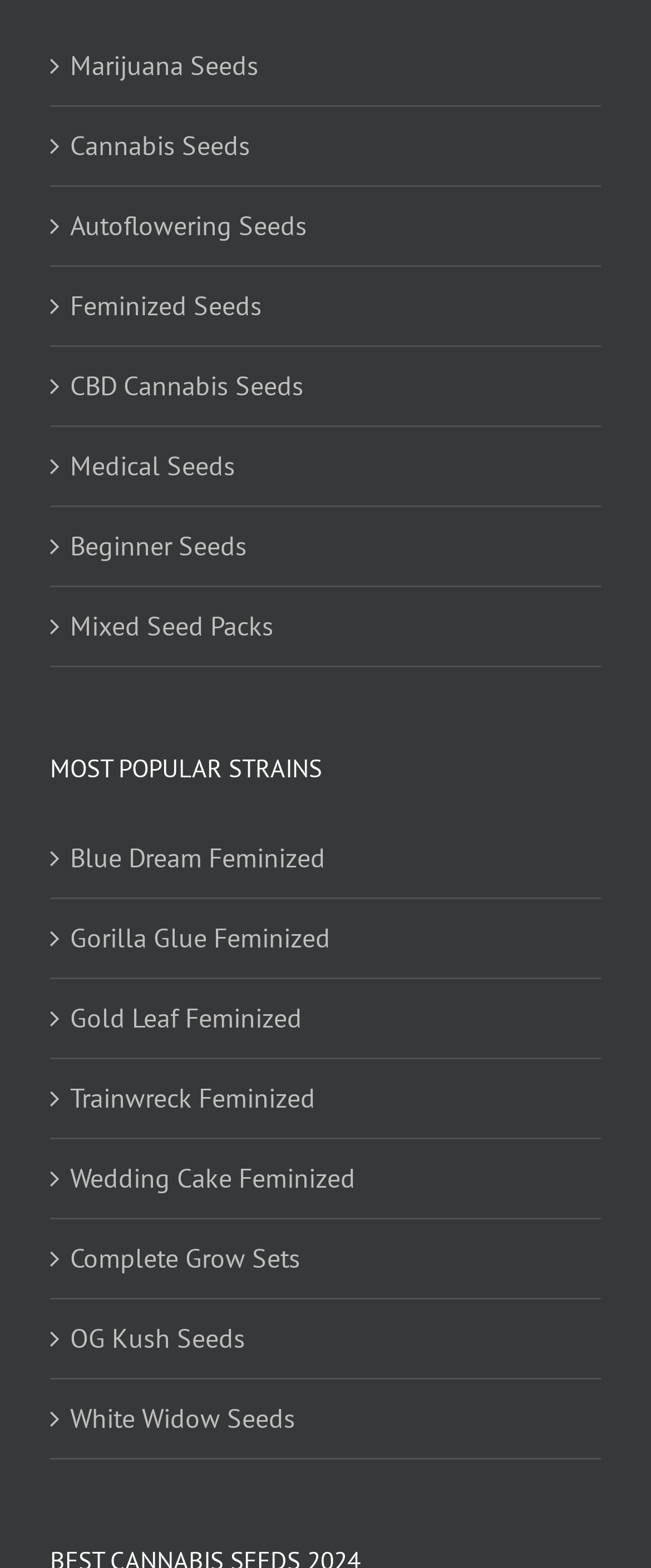Based on the element description "Autoflowering Seeds", predict the bounding box coordinates of the UI element.

[0.108, 0.13, 0.897, 0.159]